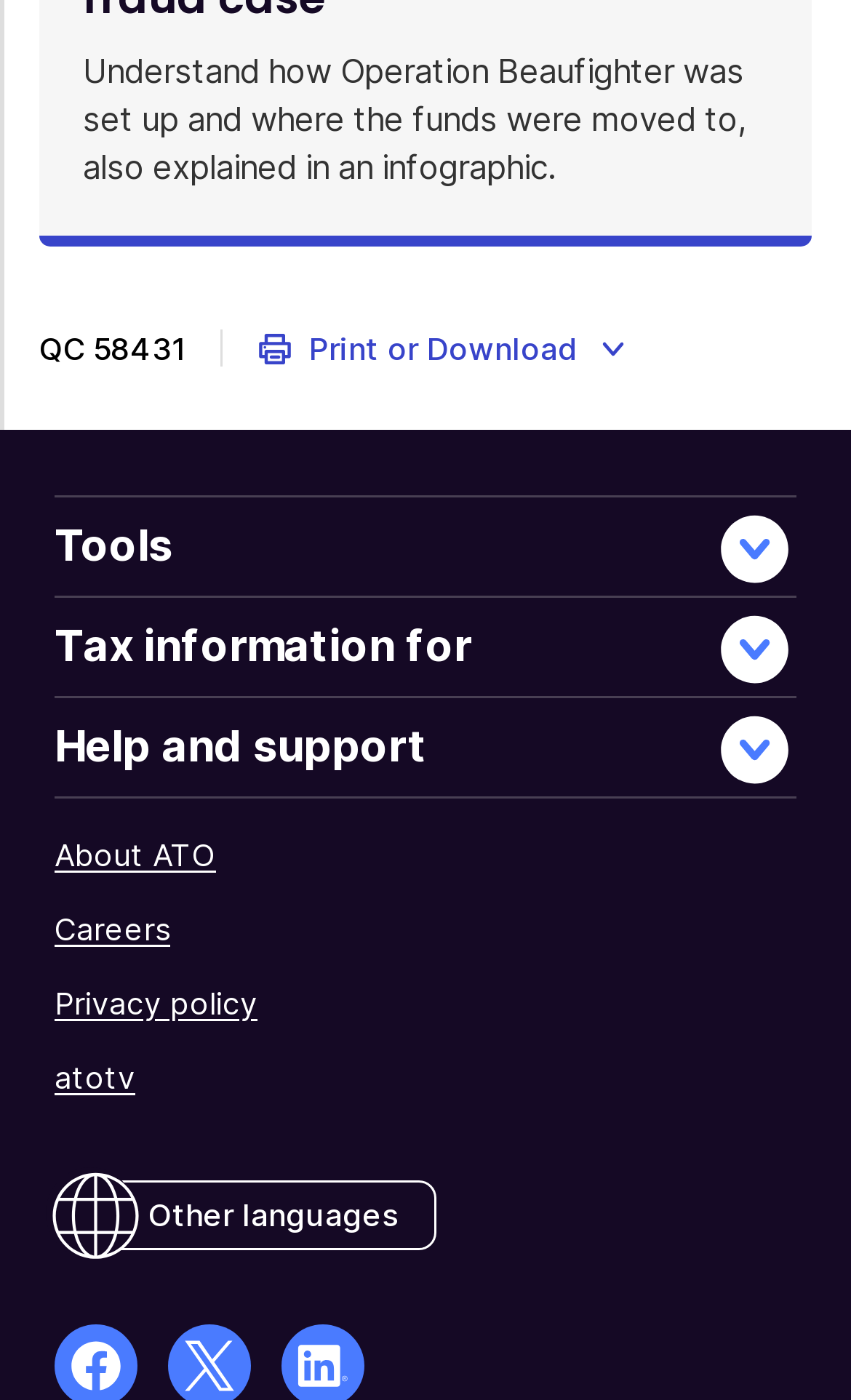Highlight the bounding box coordinates of the element that should be clicked to carry out the following instruction: "Check Accessibility". The coordinates must be given as four float numbers ranging from 0 to 1, i.e., [left, top, right, bottom].

None